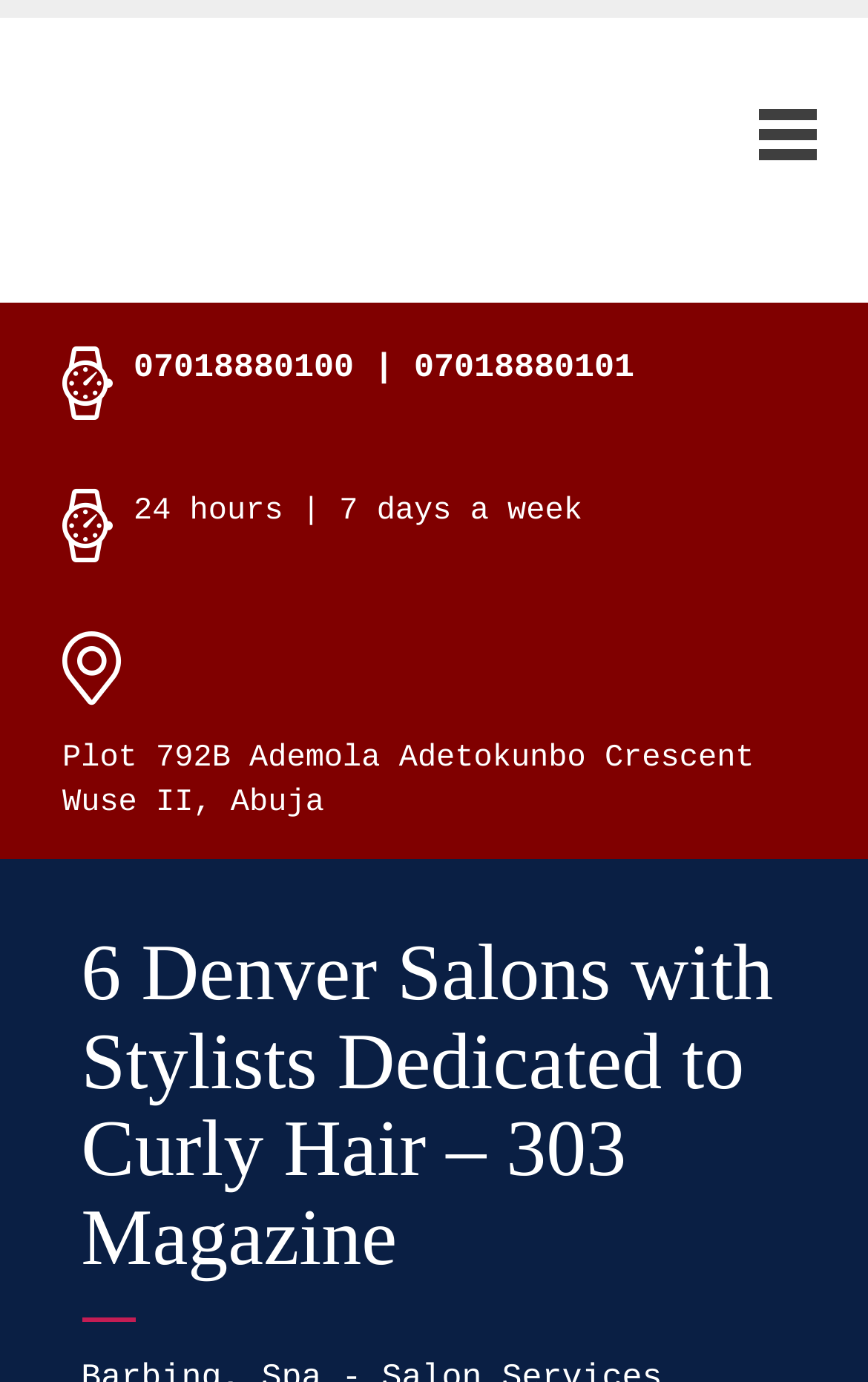Generate the text of the webpage's primary heading.

6 Denver Salons with Stylists Dedicated to Curly Hair – 303 Magazine